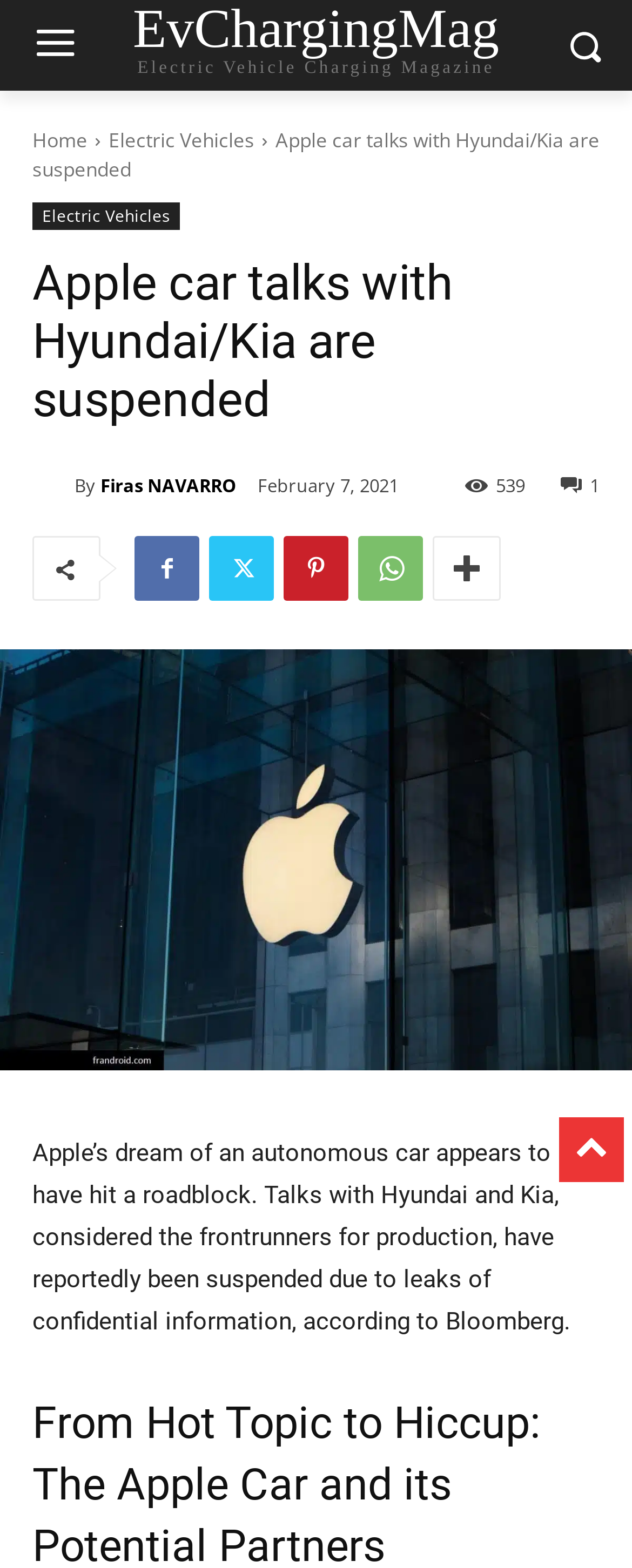Locate the bounding box coordinates of the segment that needs to be clicked to meet this instruction: "Click the Home link".

[0.051, 0.081, 0.138, 0.098]